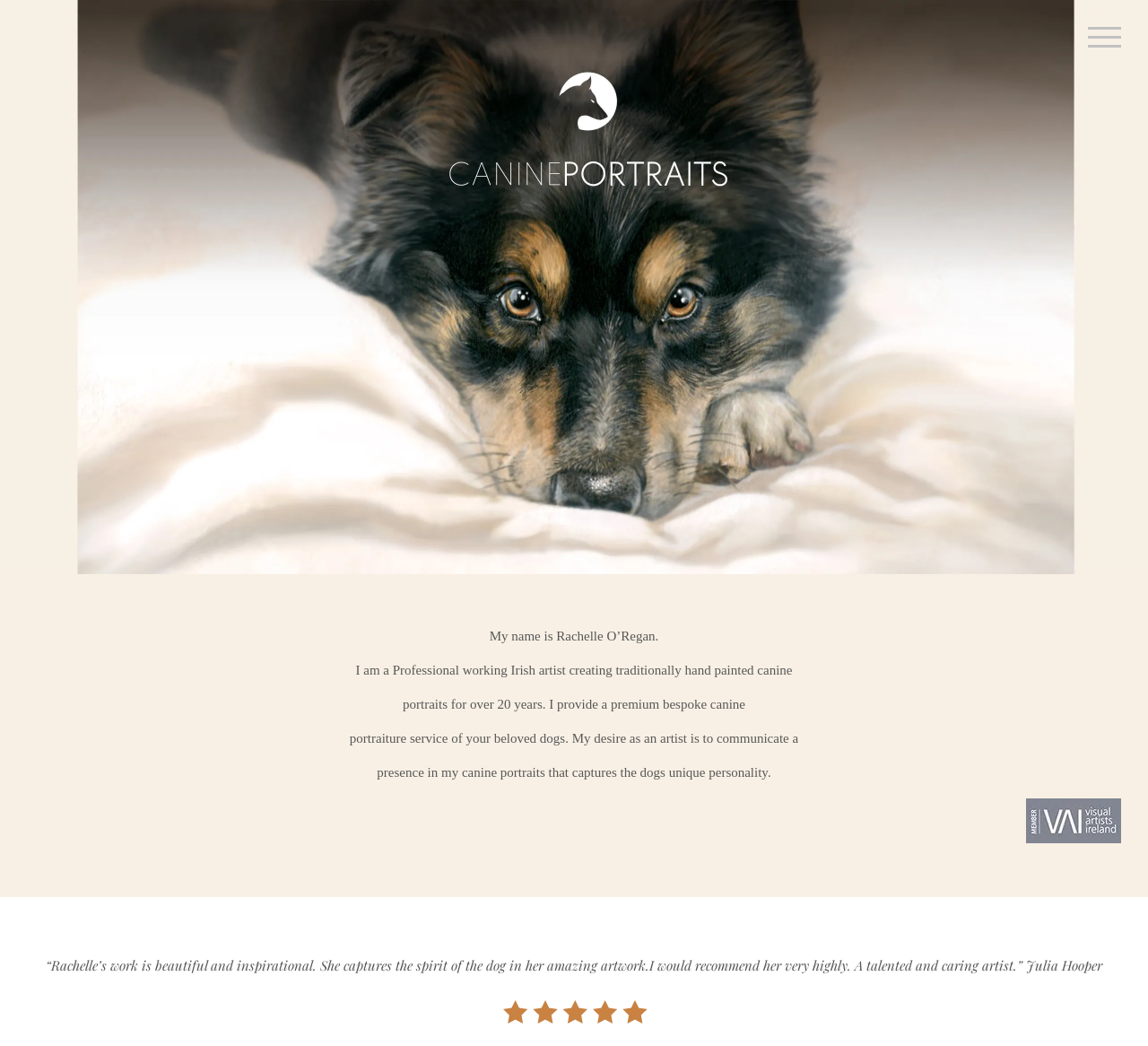Reply to the question with a brief word or phrase: What type of portraits does the artist create?

Canine portraits